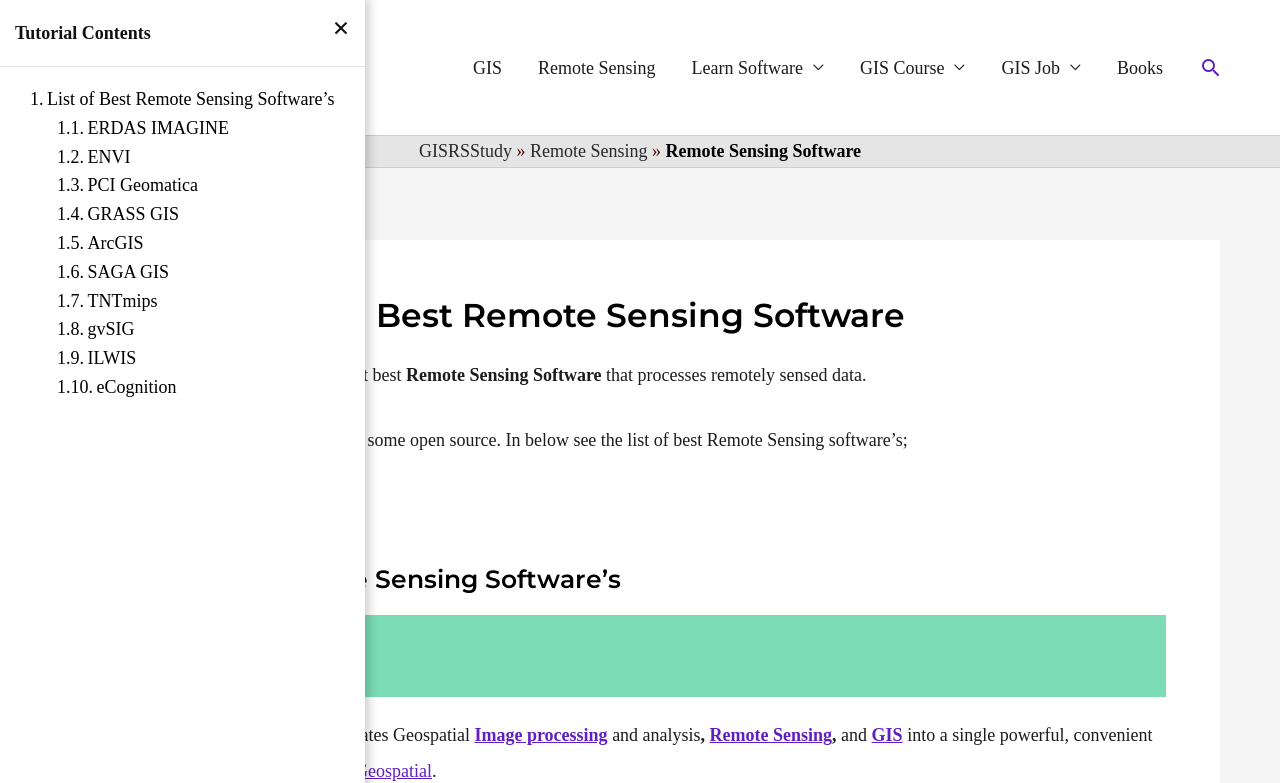Determine the bounding box coordinates of the UI element described below. Use the format (top-left x, top-left y, bottom-right x, bottom-right y) with floating point numbers between 0 and 1: → Tutorial Contents

[0.0, 0.736, 0.03, 0.919]